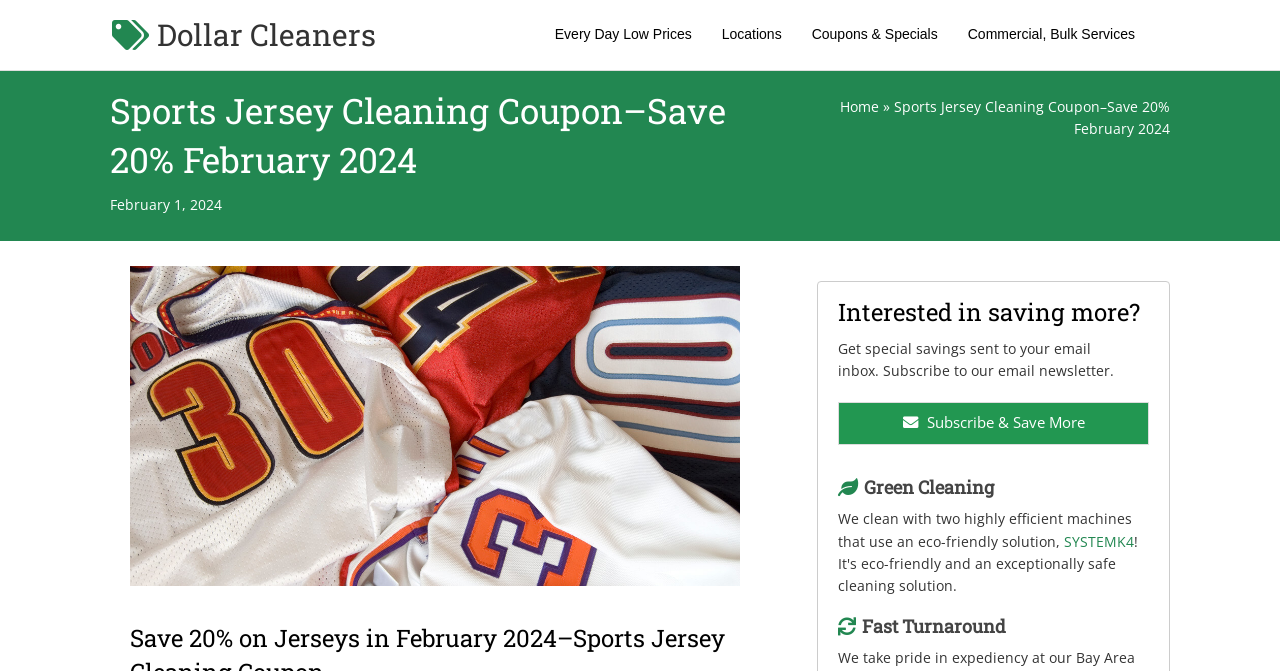What is the purpose of the 'Subscribe & Save More' button?
Based on the visual content, answer with a single word or a brief phrase.

Get special savings